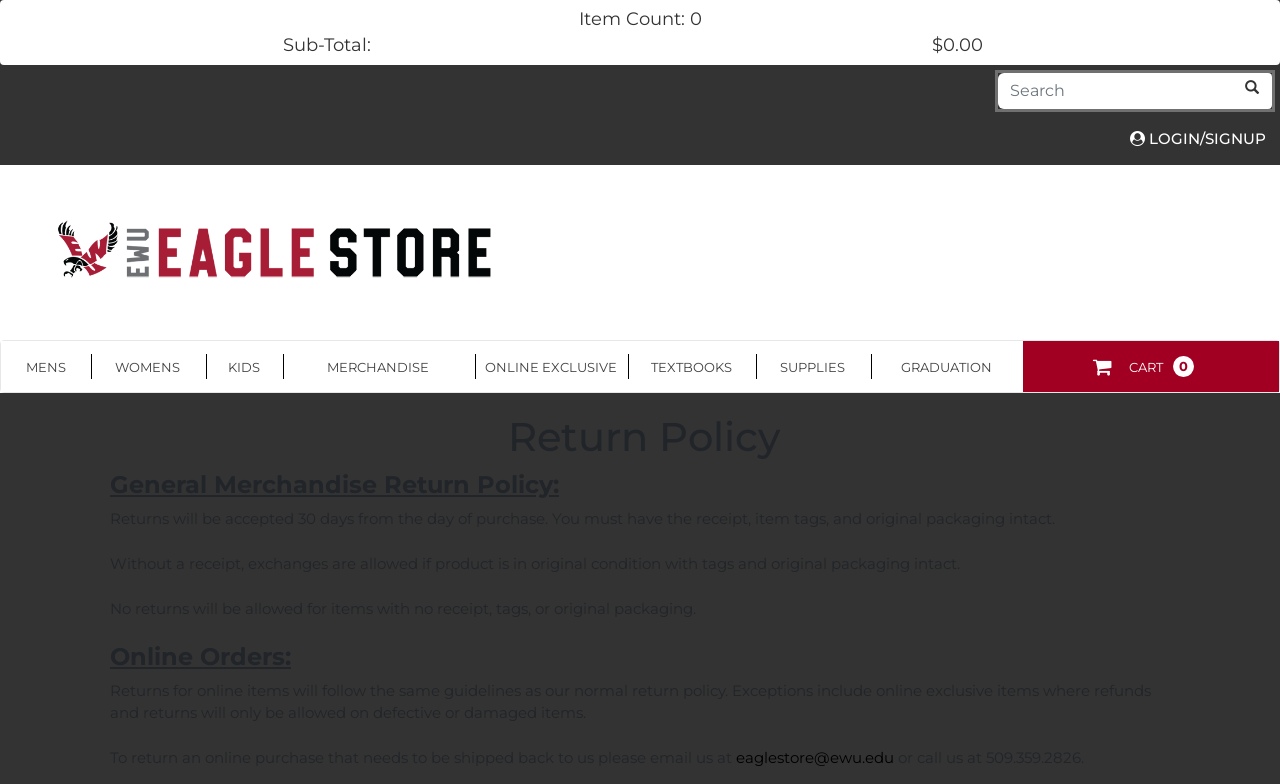Use the details in the image to answer the question thoroughly: 
What is the phone number to call for returning an online purchase?

The phone number to call for returning an online purchase is '509.359.2826', as stated in the text 'or call us at 509.359.2826'.